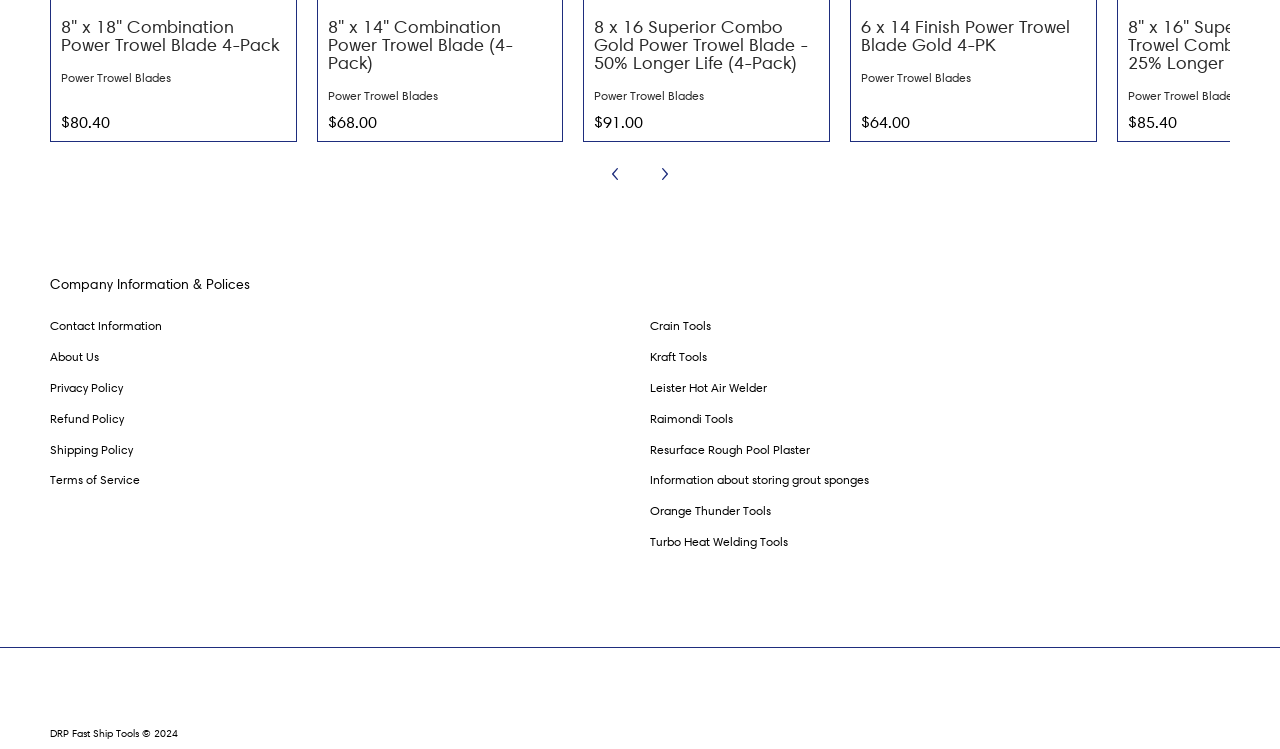Based on the element description Information about storing grout sponges, identify the bounding box coordinates for the UI element. The coordinates should be in the format (top-left x, top-left y, bottom-right x, bottom-right y) and within the 0 to 1 range.

[0.508, 0.62, 0.961, 0.662]